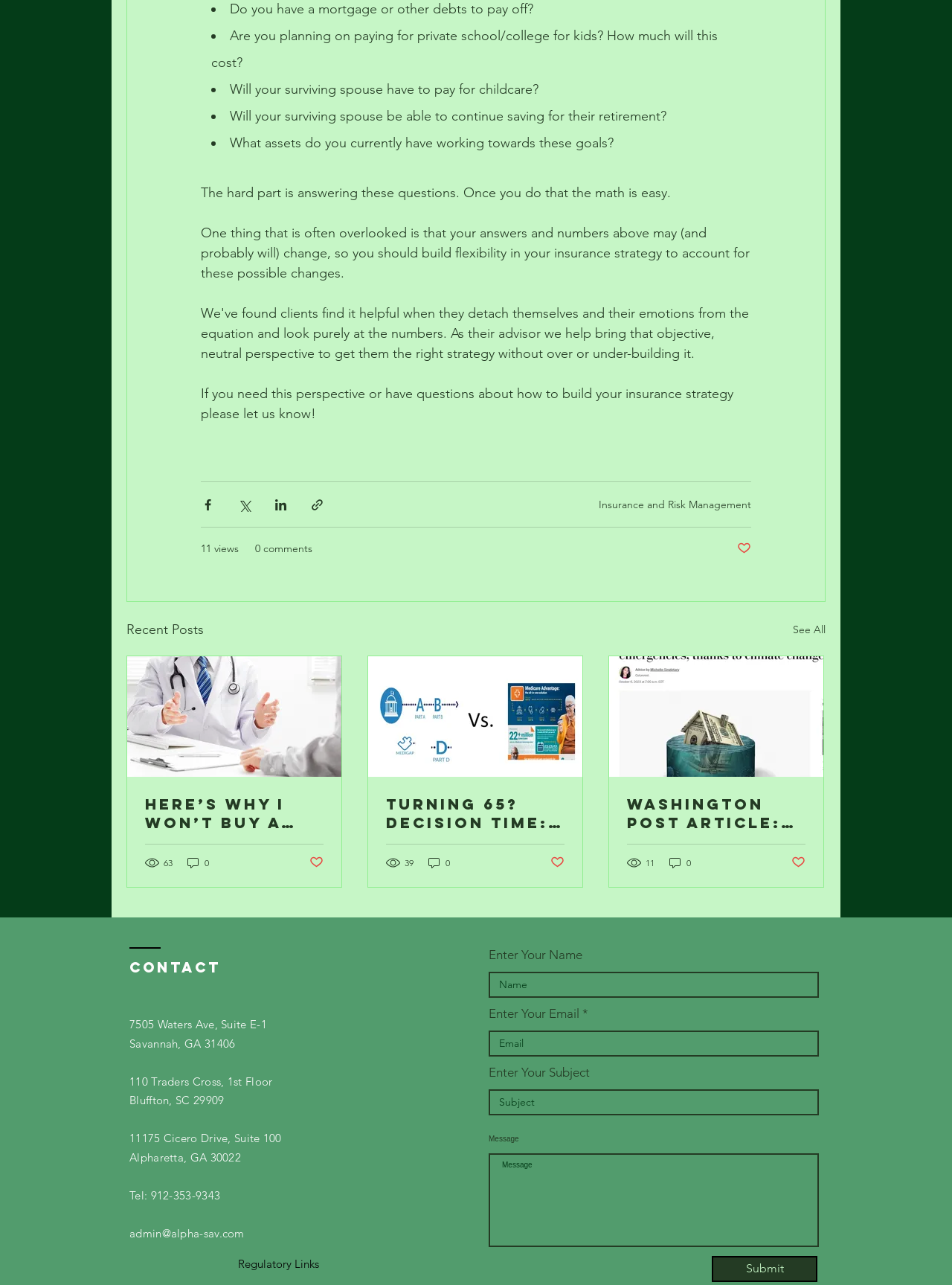Identify the bounding box for the described UI element: "11 views".

[0.211, 0.421, 0.251, 0.433]